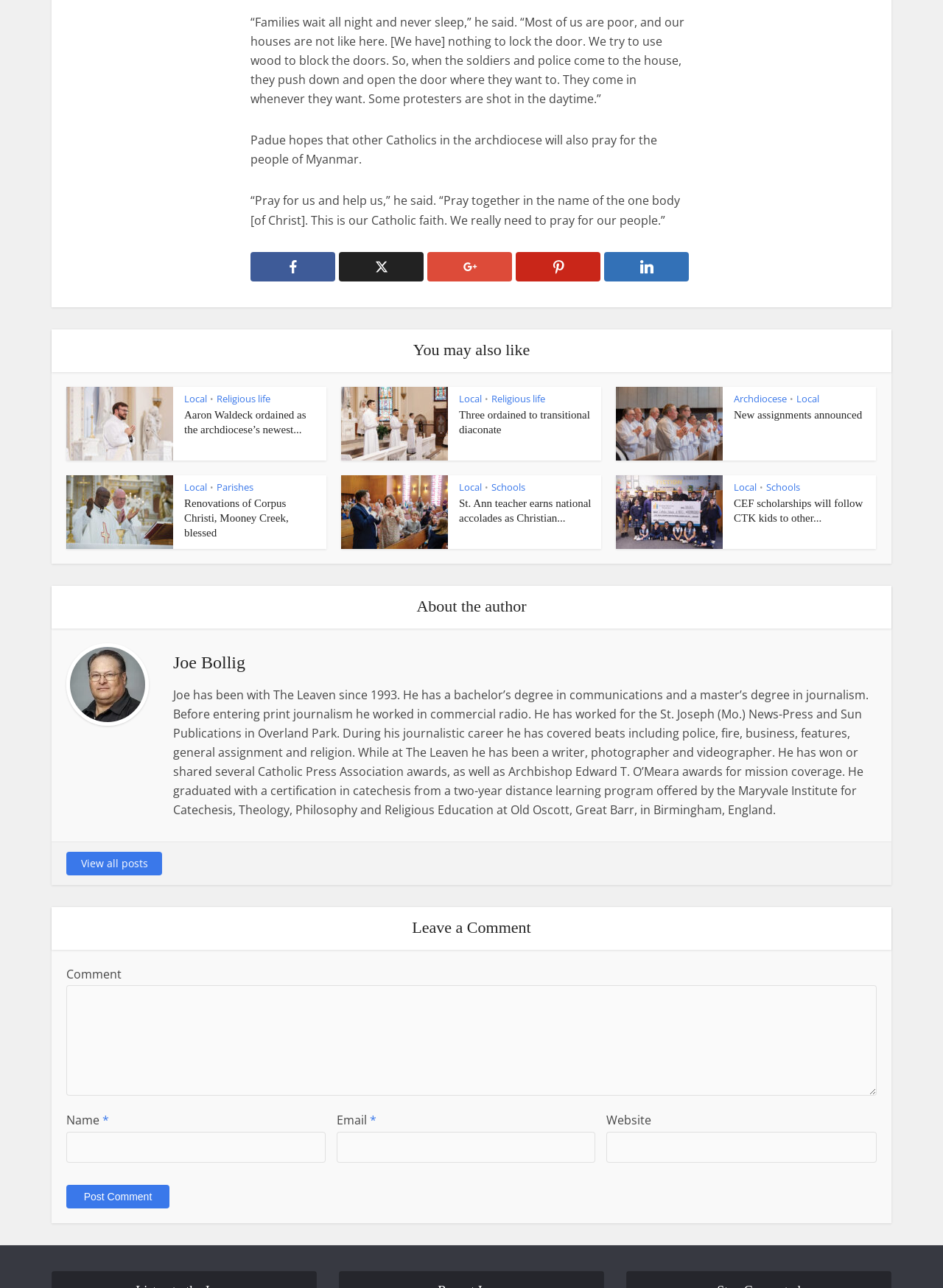Find the bounding box of the element with the following description: "Three ordained to transitional diaconate". The coordinates must be four float numbers between 0 and 1, formatted as [left, top, right, bottom].

[0.487, 0.317, 0.626, 0.338]